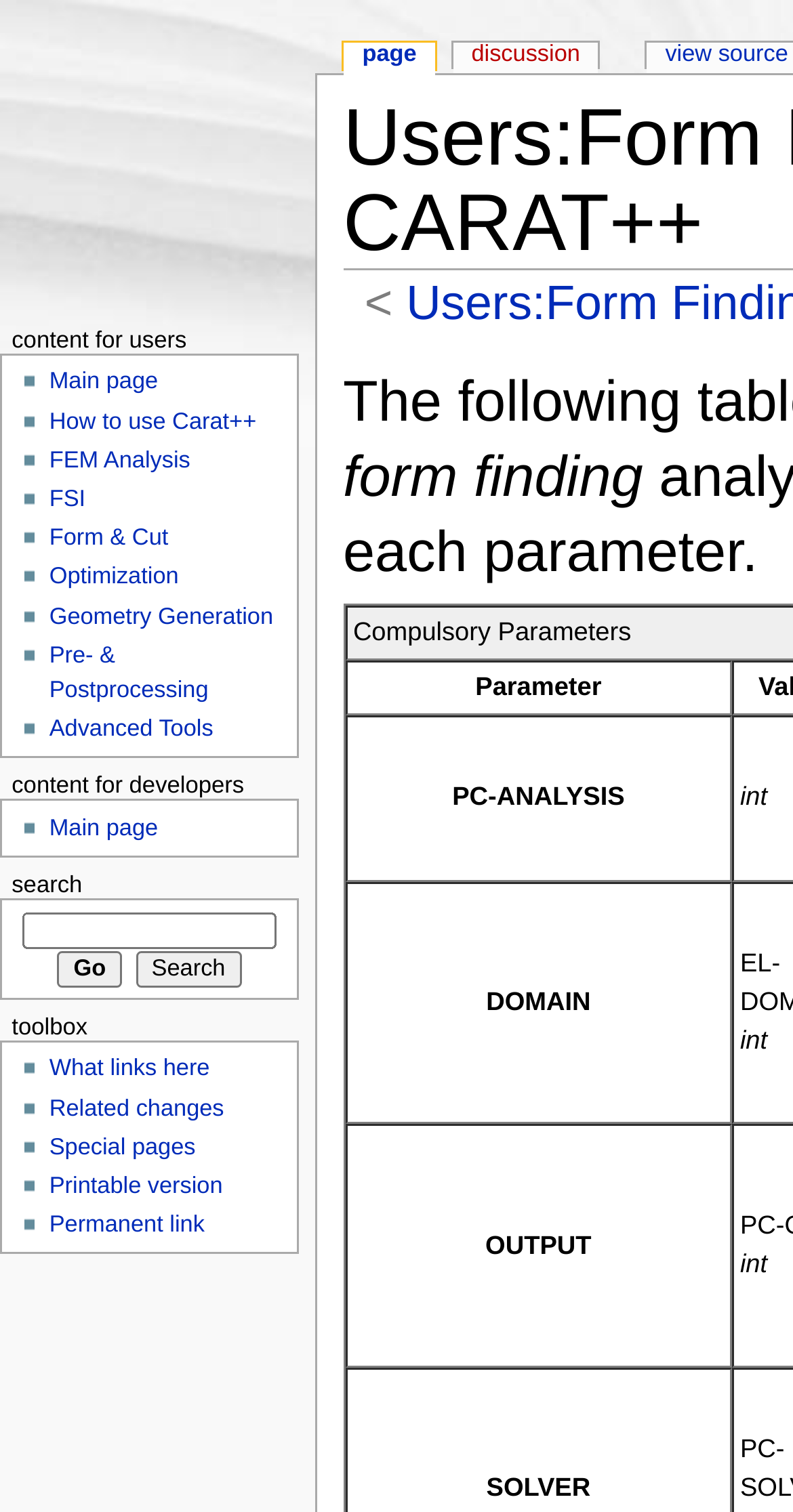What is the shortcut key for the 'Search' button?
Using the image provided, answer with just one word or phrase.

Alt+f